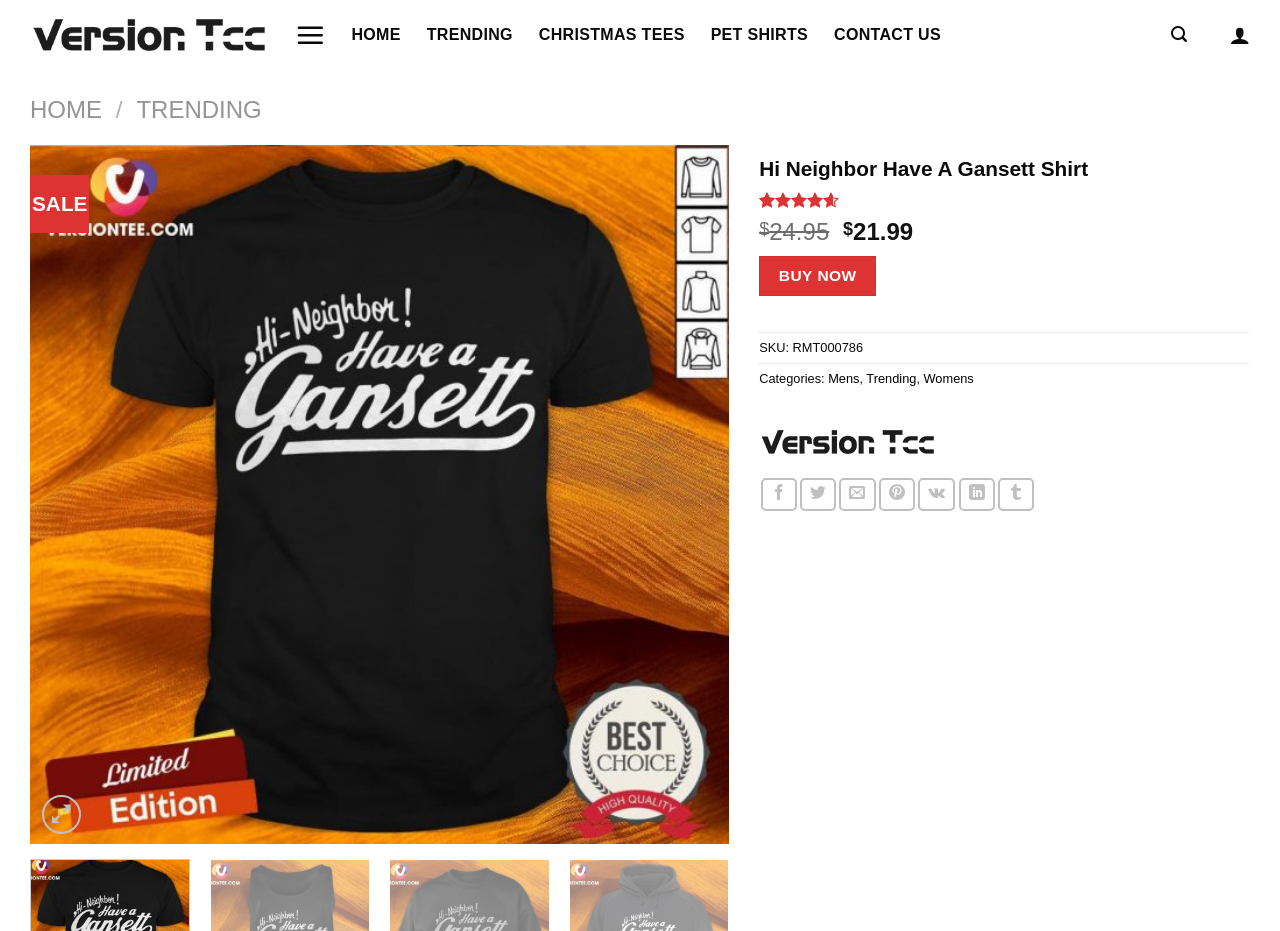Locate the bounding box coordinates of the UI element described by: "Trending". Provide the coordinates as four float numbers between 0 and 1, formatted as [left, top, right, bottom].

[0.677, 0.399, 0.716, 0.415]